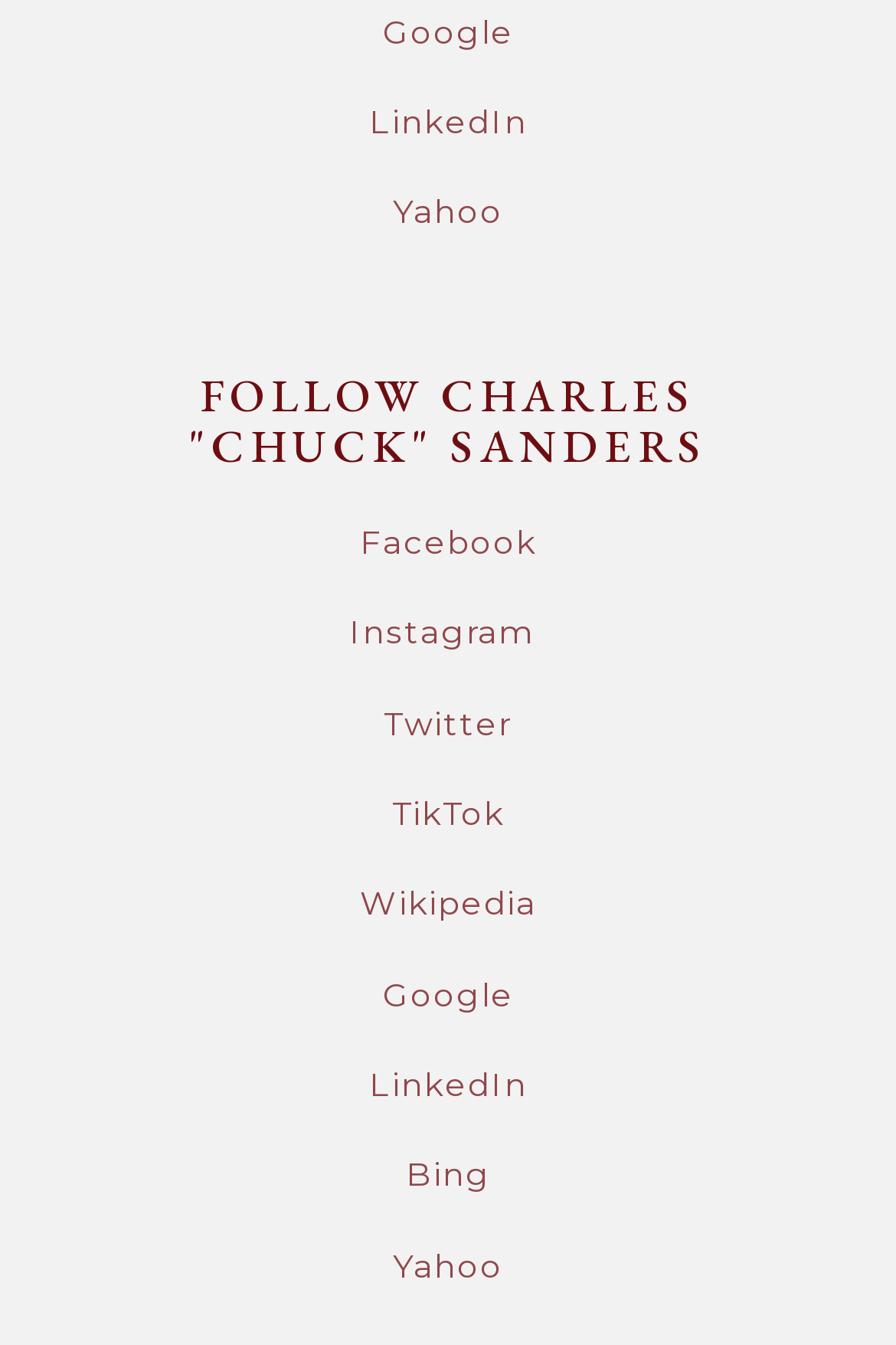Bounding box coordinates are specified in the format (top-left x, top-left y, bottom-right x, bottom-right y). All values are floating point numbers bounded between 0 and 1. Please provide the bounding box coordinate of the region this sentence describes: Yahoo

[0.438, 0.929, 0.562, 0.955]